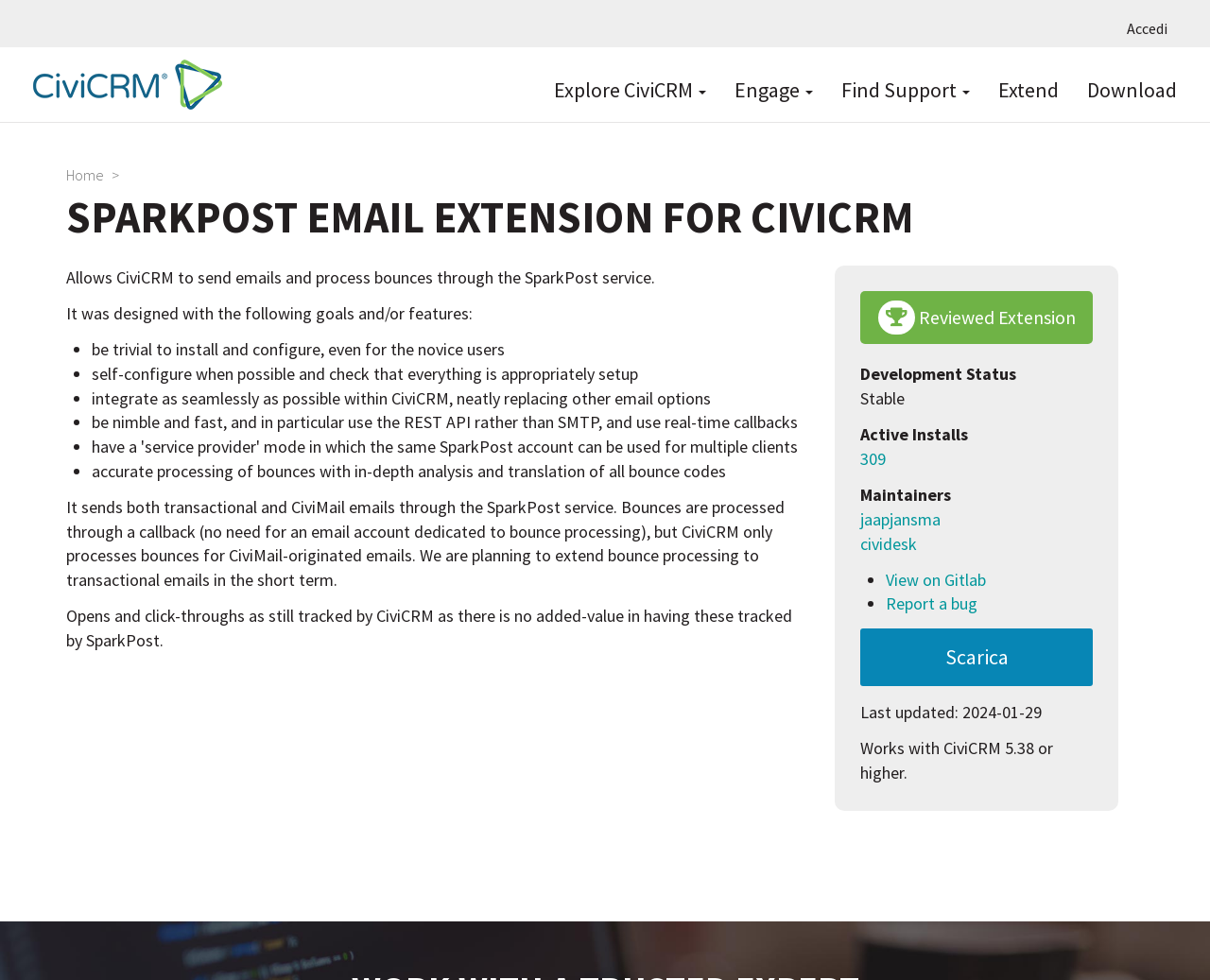Locate and provide the bounding box coordinates for the HTML element that matches this description: "View on Gitlab".

[0.732, 0.58, 0.815, 0.602]